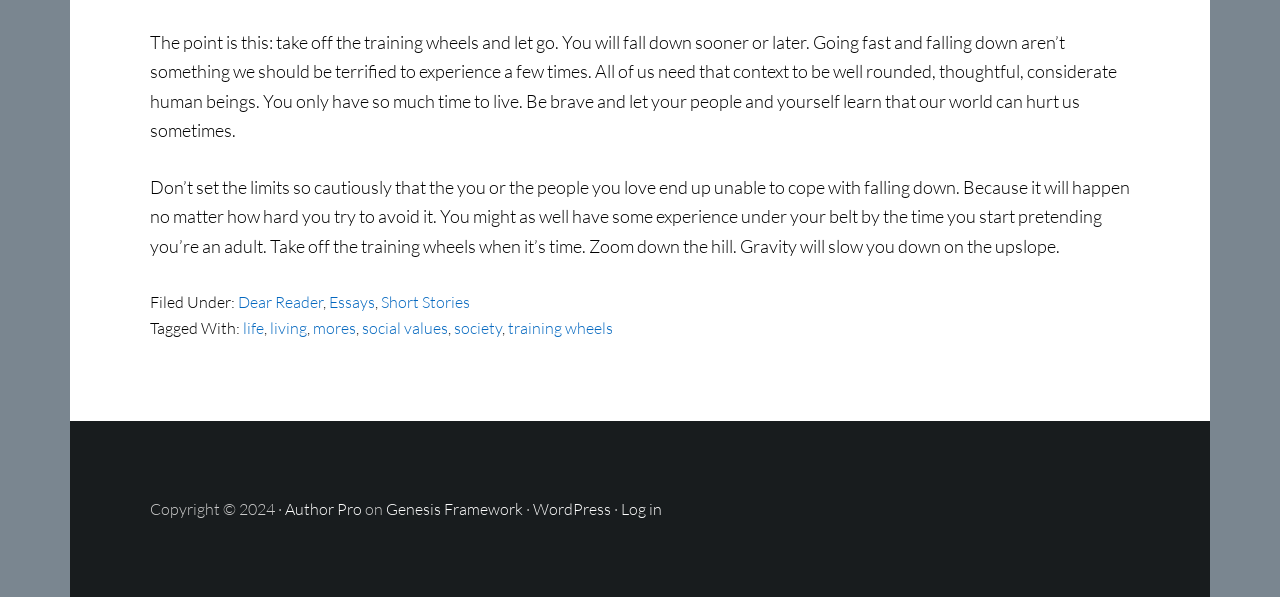What is the author's tone in the essay?
Look at the screenshot and provide an in-depth answer.

The author's tone can be inferred from the language used in the essay, which is motivational and urging the reader to take action. The text encourages the reader to 'take off the training wheels' and 'be brave', indicating an encouraging tone.